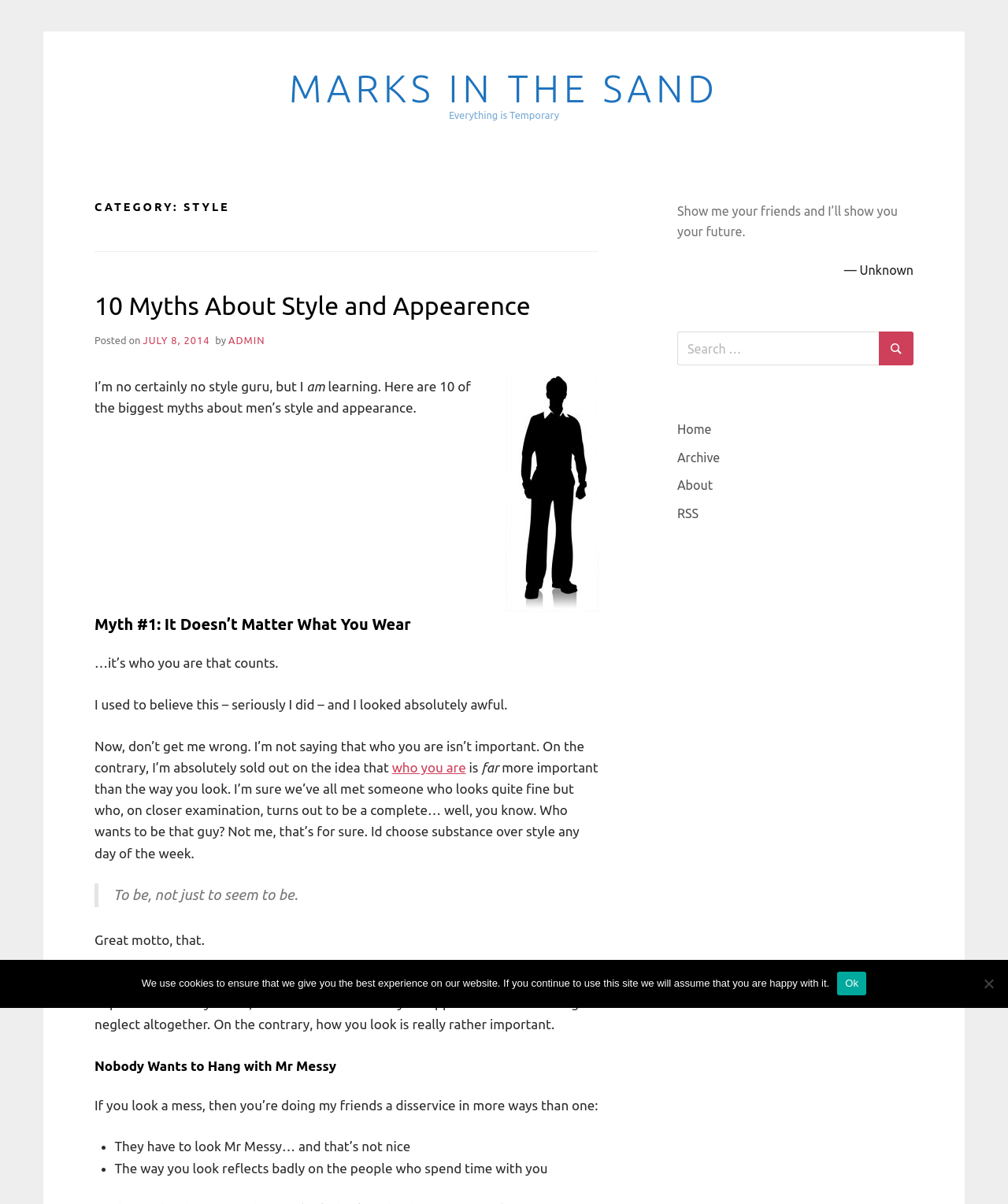Could you specify the bounding box coordinates for the clickable section to complete the following instruction: "Go to the 'Home' page"?

[0.672, 0.351, 0.706, 0.362]